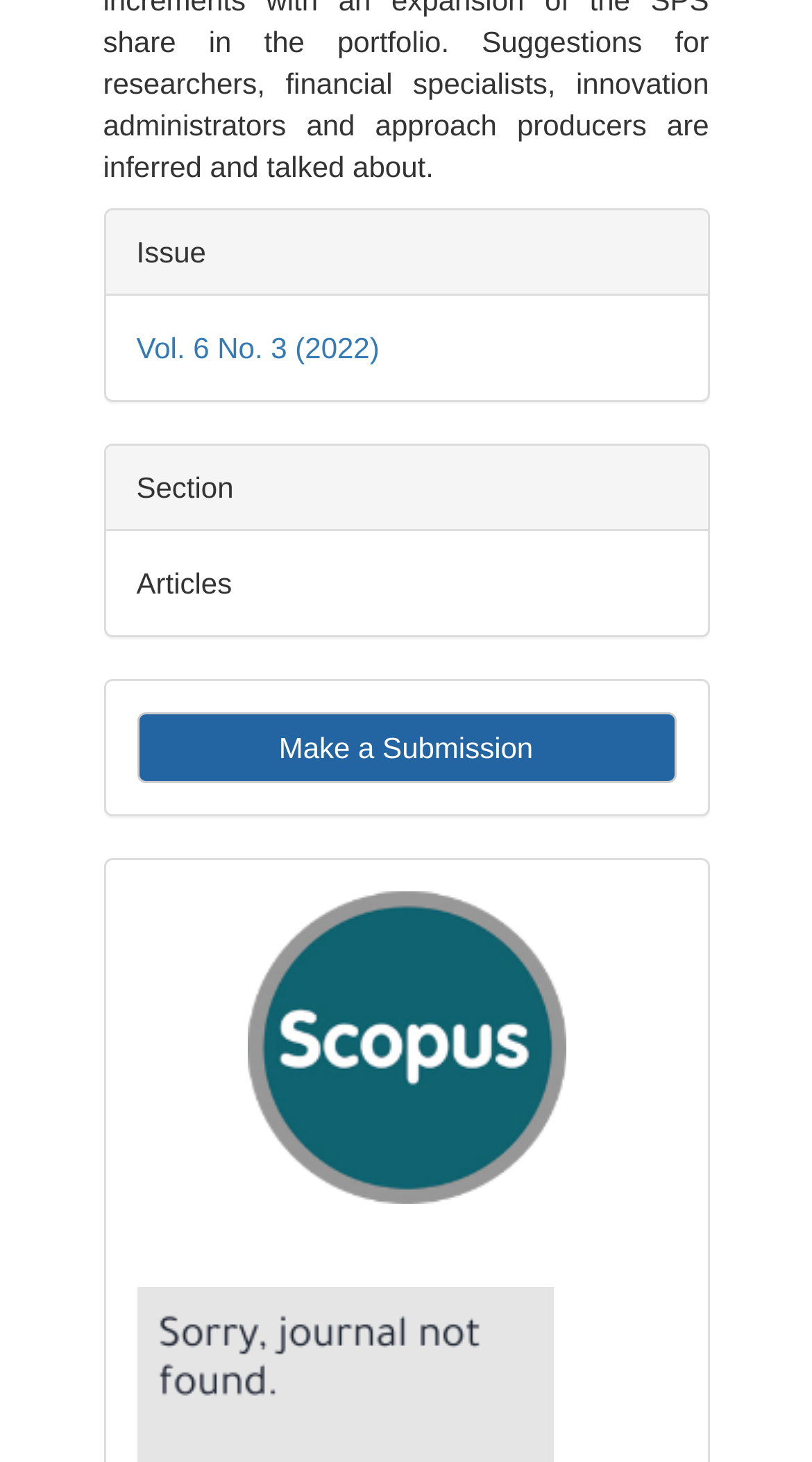What is the section of the article?
Please provide a comprehensive answer based on the details in the screenshot.

I found the section by looking at the static text 'Section' which is followed by another static text 'Articles'.